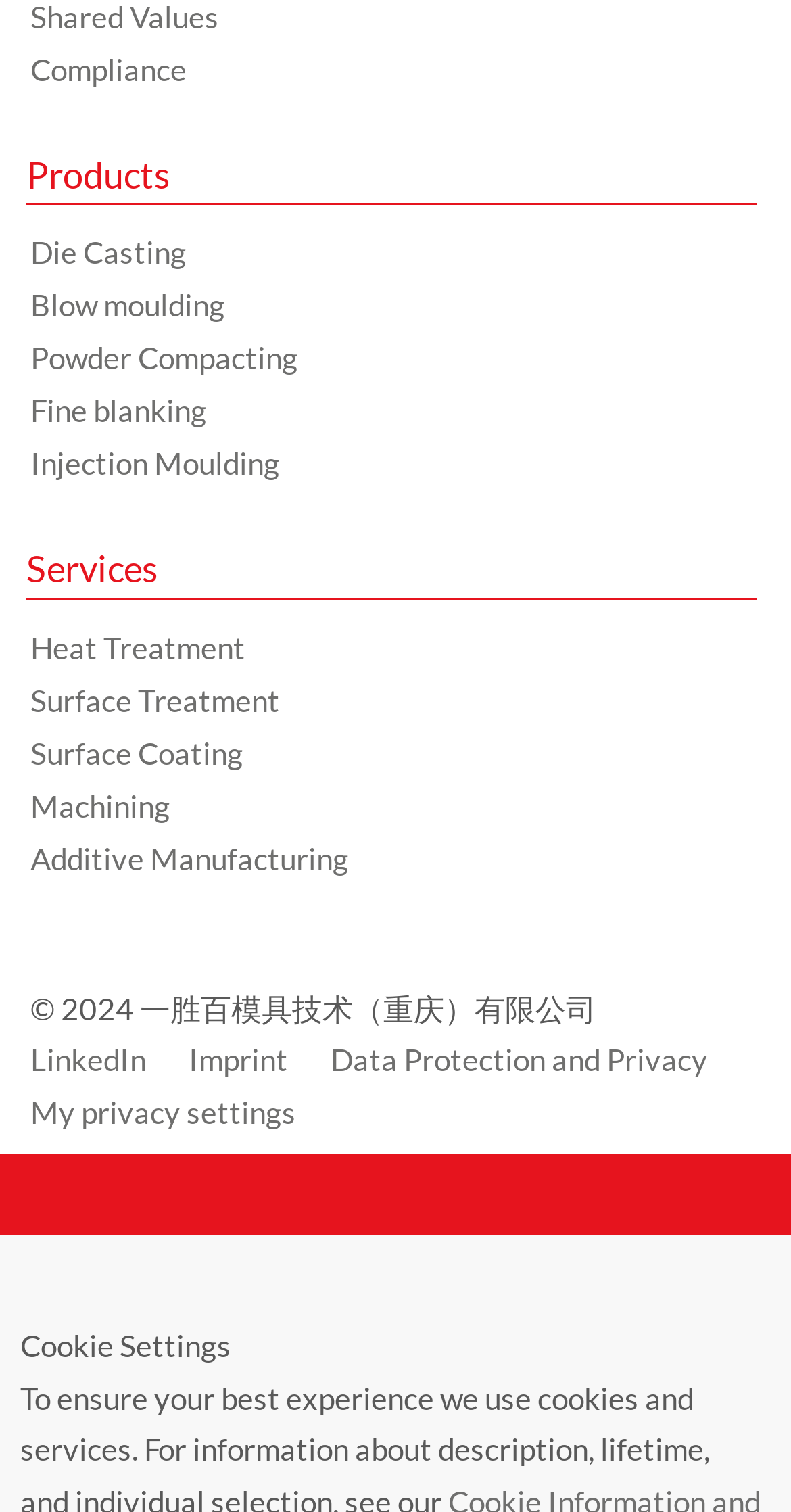Determine the bounding box coordinates of the region I should click to achieve the following instruction: "View products". Ensure the bounding box coordinates are four float numbers between 0 and 1, i.e., [left, top, right, bottom].

[0.033, 0.103, 0.956, 0.136]